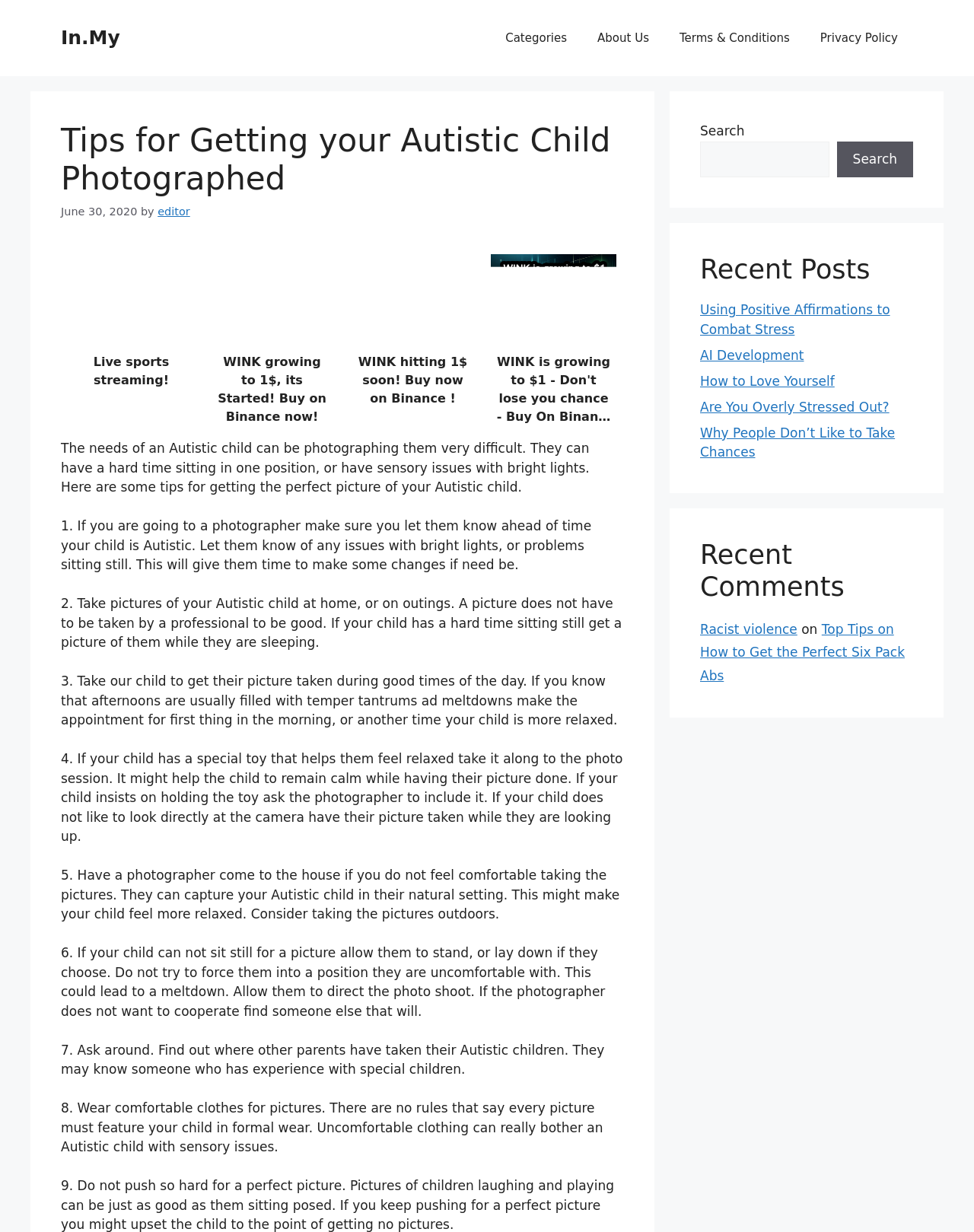Give an in-depth explanation of the webpage layout and content.

This webpage is about providing tips for getting an autistic child photographed. At the top, there is a banner with the site's name "In.My" and a navigation menu with links to "Categories", "About Us", "Terms & Conditions", and "Privacy Policy". Below the navigation menu, there is a header section with the title "Tips for Getting your Autistic Child Photographed" and a timestamp "June 30, 2020". 

The main content of the webpage is divided into eight sections, each providing a tip for getting the perfect picture of an autistic child. The tips include informing the photographer about the child's autism, taking pictures at home or during outings, taking advantage of good times of the day, bringing a comfort toy, having a photographer come to the house, allowing the child to direct the photo shoot, asking around for recommendations, and wearing comfortable clothes.

On the right side of the webpage, there are three sections. The top section has a search bar with a button. The middle section is titled "Recent Posts" and lists five links to other articles. The bottom section is titled "Recent Comments" and has a footer section with links to other articles.

There are also several advertisements scattered throughout the webpage, including links to live sports streaming, buying cryptocurrency, and getting six-pack abs.